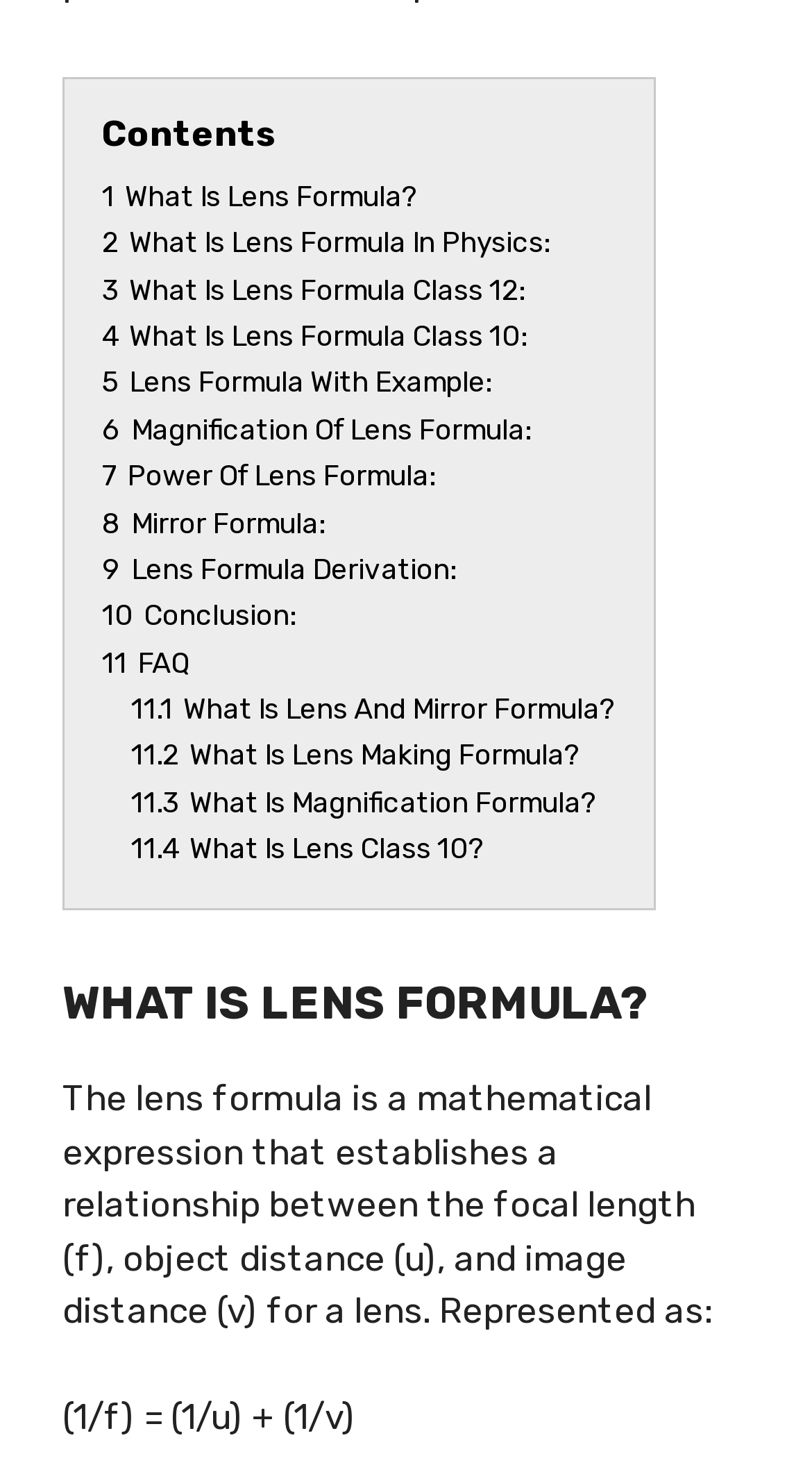Please identify the bounding box coordinates of where to click in order to follow the instruction: "View 'What Is Lens And Mirror Formula?'".

[0.162, 0.467, 0.759, 0.49]